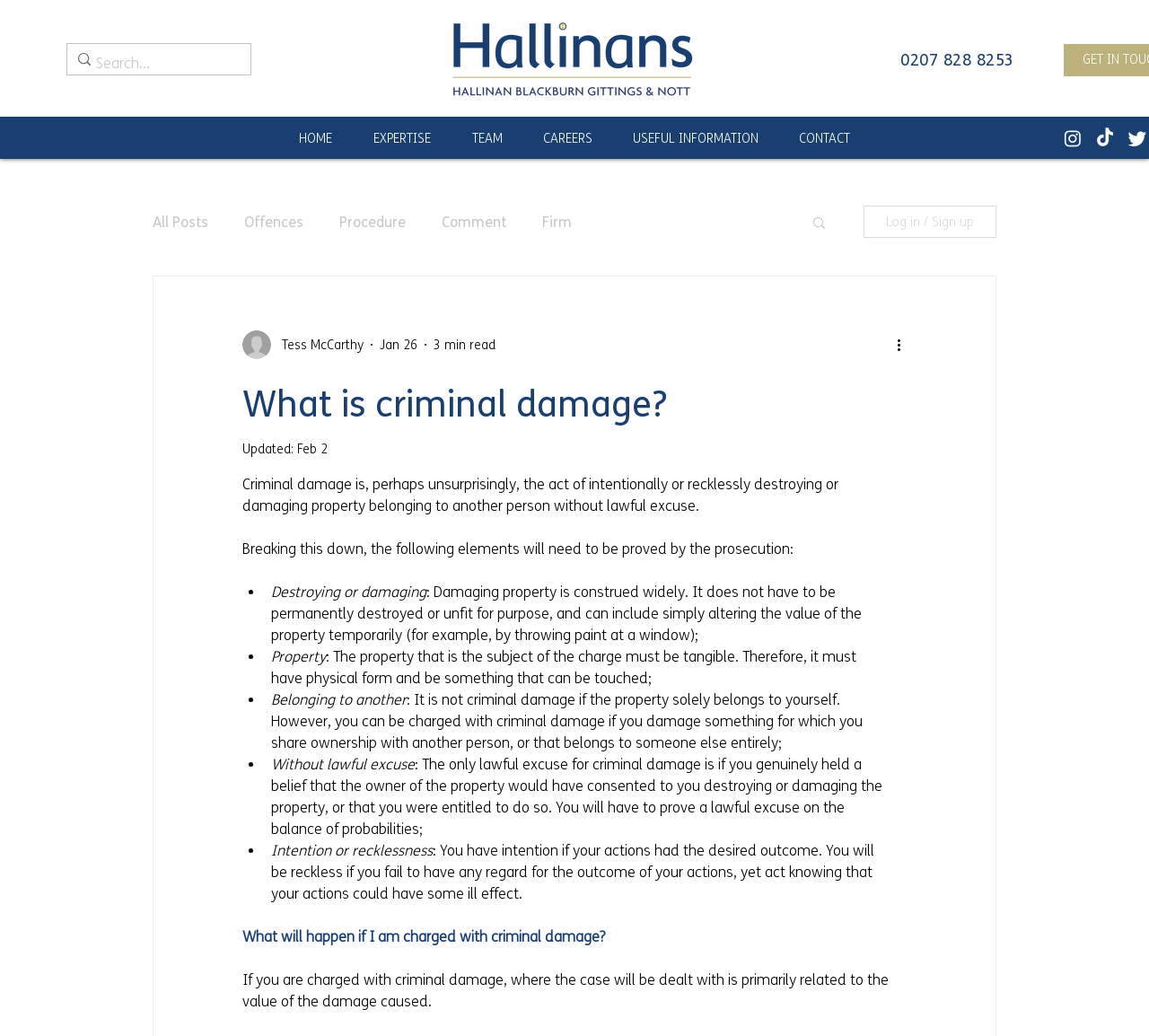Determine the primary headline of the webpage.

What is criminal damage?